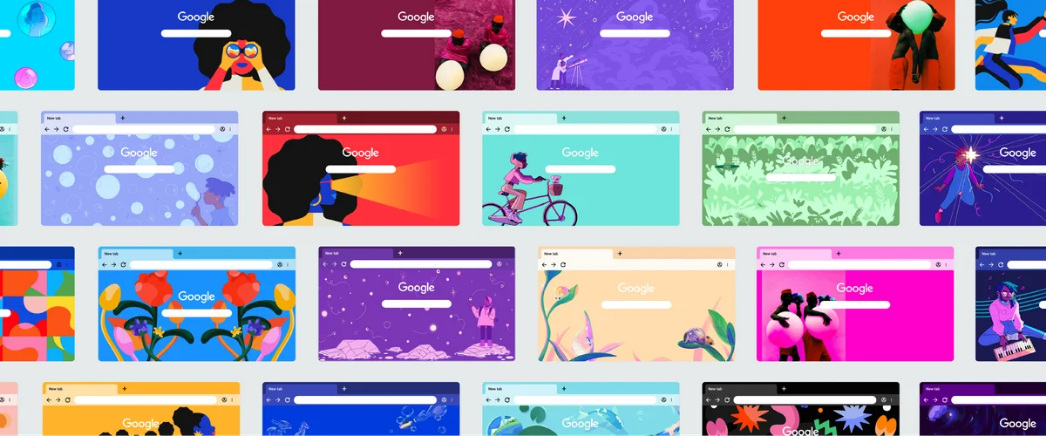Provide an in-depth description of the image.

This vibrant image showcases a breathtaking collection of Google Chrome browser themes, each designed by contemporary Black artists as part of a special initiative for Black History Month. The themes prominently feature unique artistic interpretations that reflect diverse creative visions, ranging from playful and colorful designs to more abstract and intricate illustrations. 

In the display, various browser windows are adorned with dynamic visuals, including elements of nature, whimsical characters, and striking patterns, all set against an array of rich backgrounds. The familiar Google search bar serves as a cohesive element across the different themes, inviting users to explore the intersection of art and everyday technology. This initiative highlights the importance of representation in digital spaces and celebrates the creativity of Black artists, thereby transforming the browsing experience into a canvas of cultural expression.